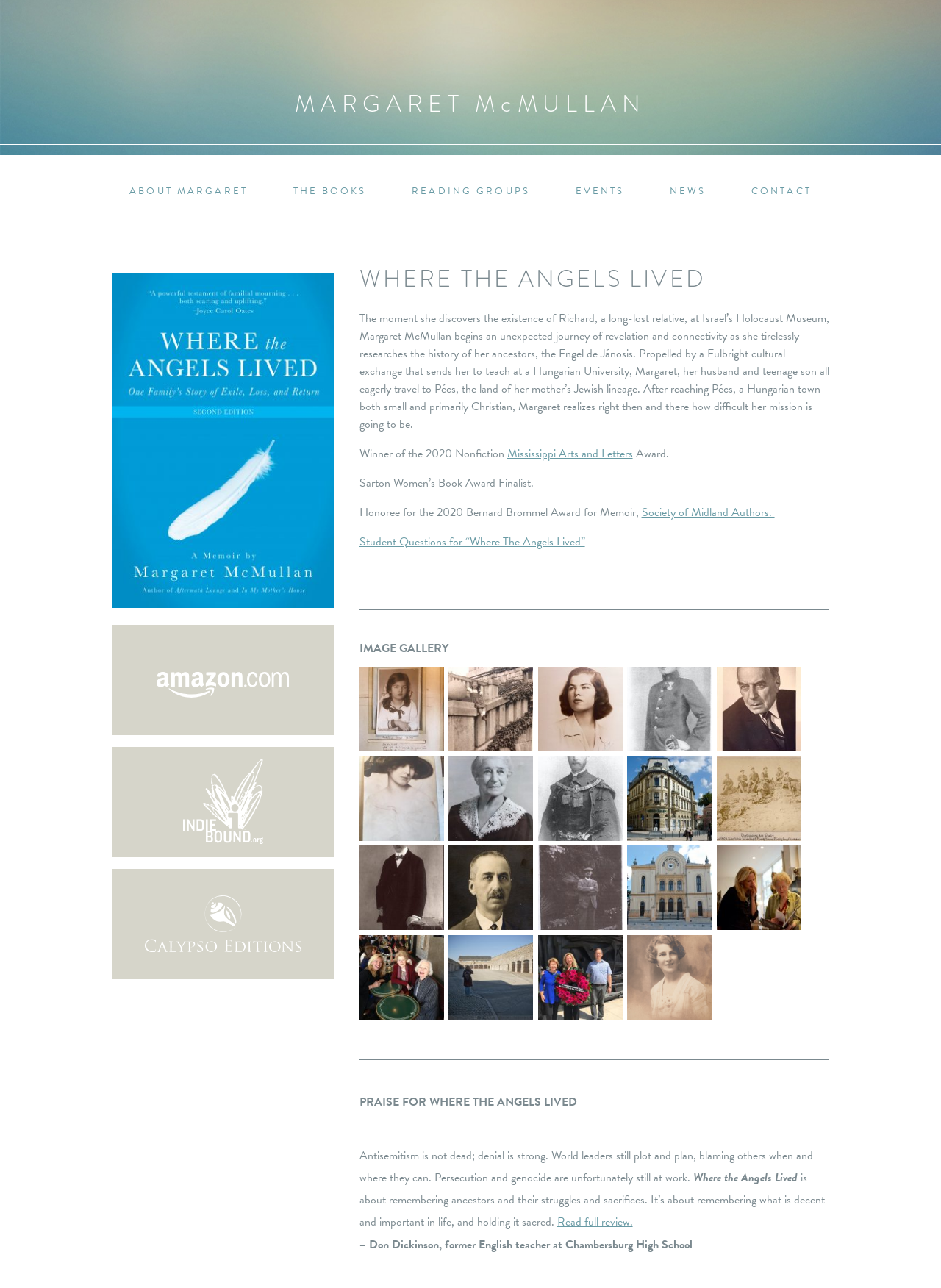What is the title of the book?
We need a detailed and meticulous answer to the question.

The title of the book is mentioned in the heading 'WHERE THE ANGELS LIVED' and also in the text 'Winner of the 2020 Nonfiction Award.' and other places on the webpage.